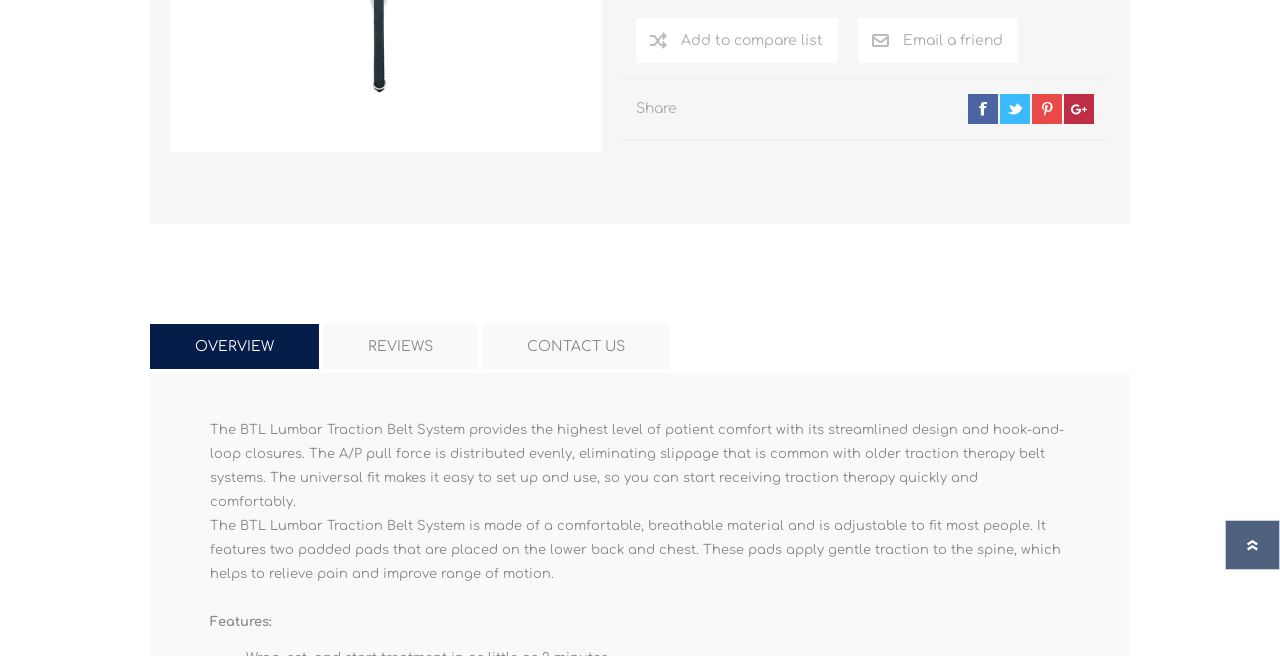Locate and provide the bounding box coordinates for the HTML element that matches this description: "(206) 397-0005".

None